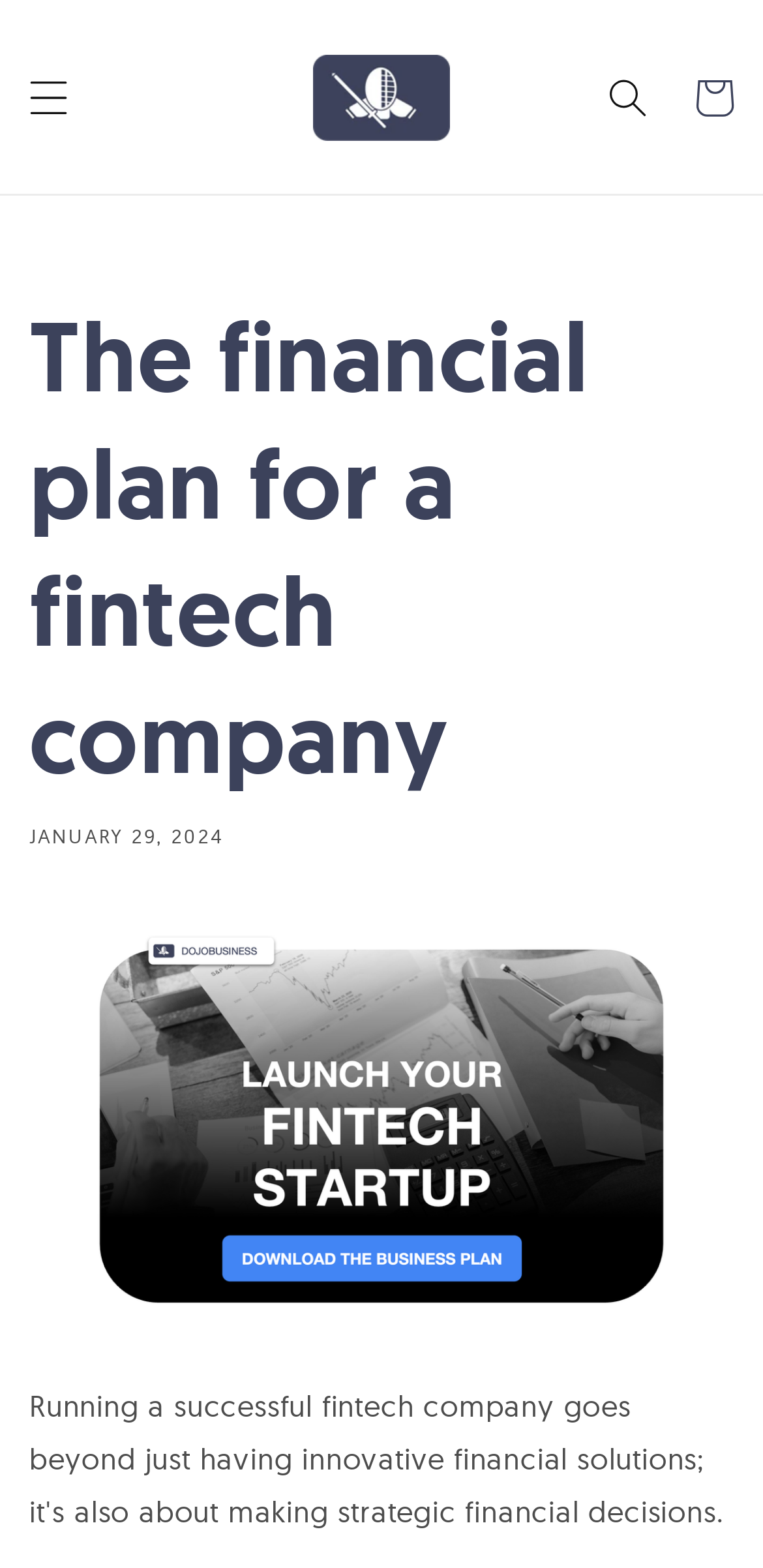Determine the title of the webpage and give its text content.

The financial plan for a fintech company